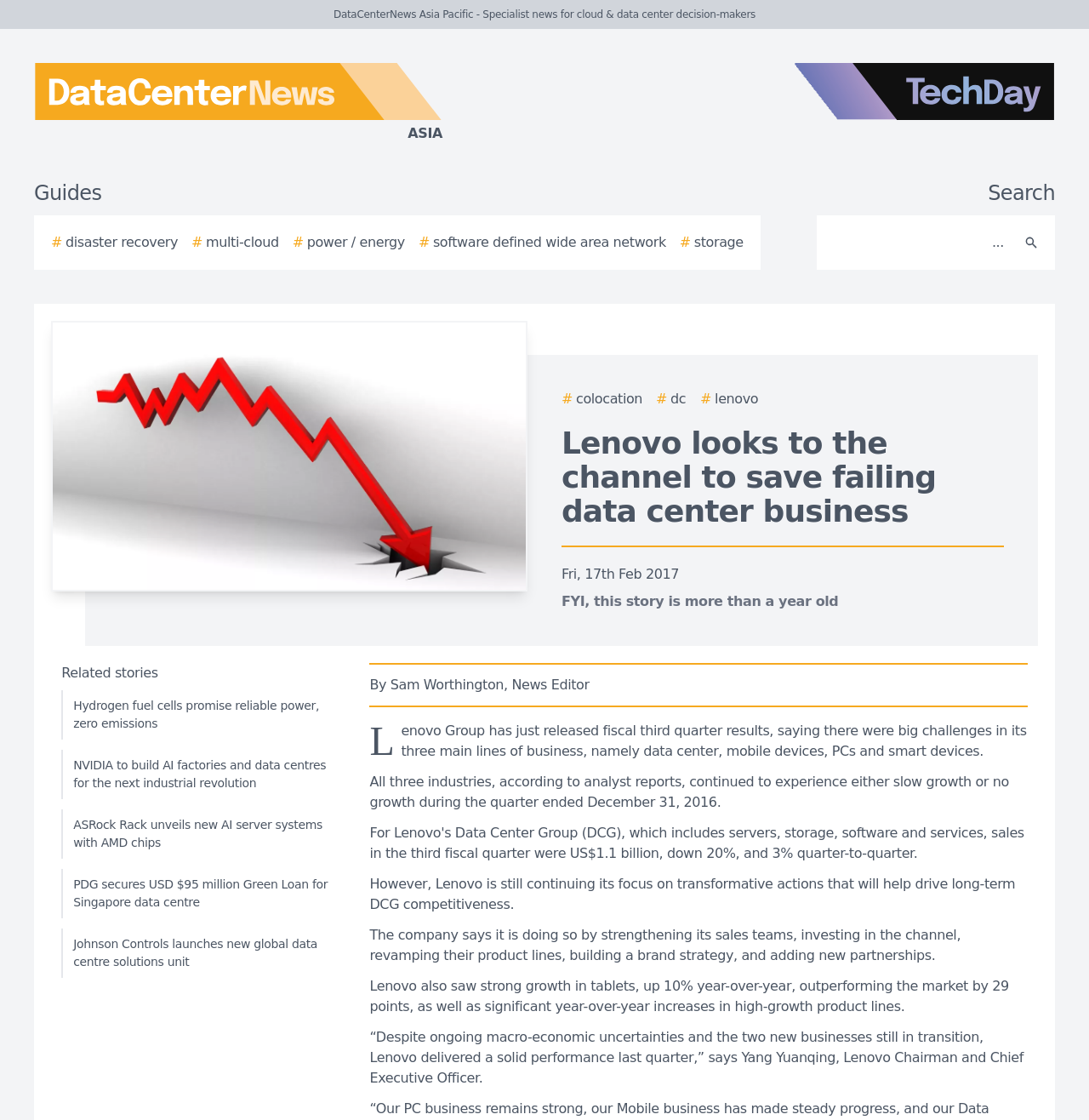Pinpoint the bounding box coordinates for the area that should be clicked to perform the following instruction: "Navigate to the 'Posts' page".

None